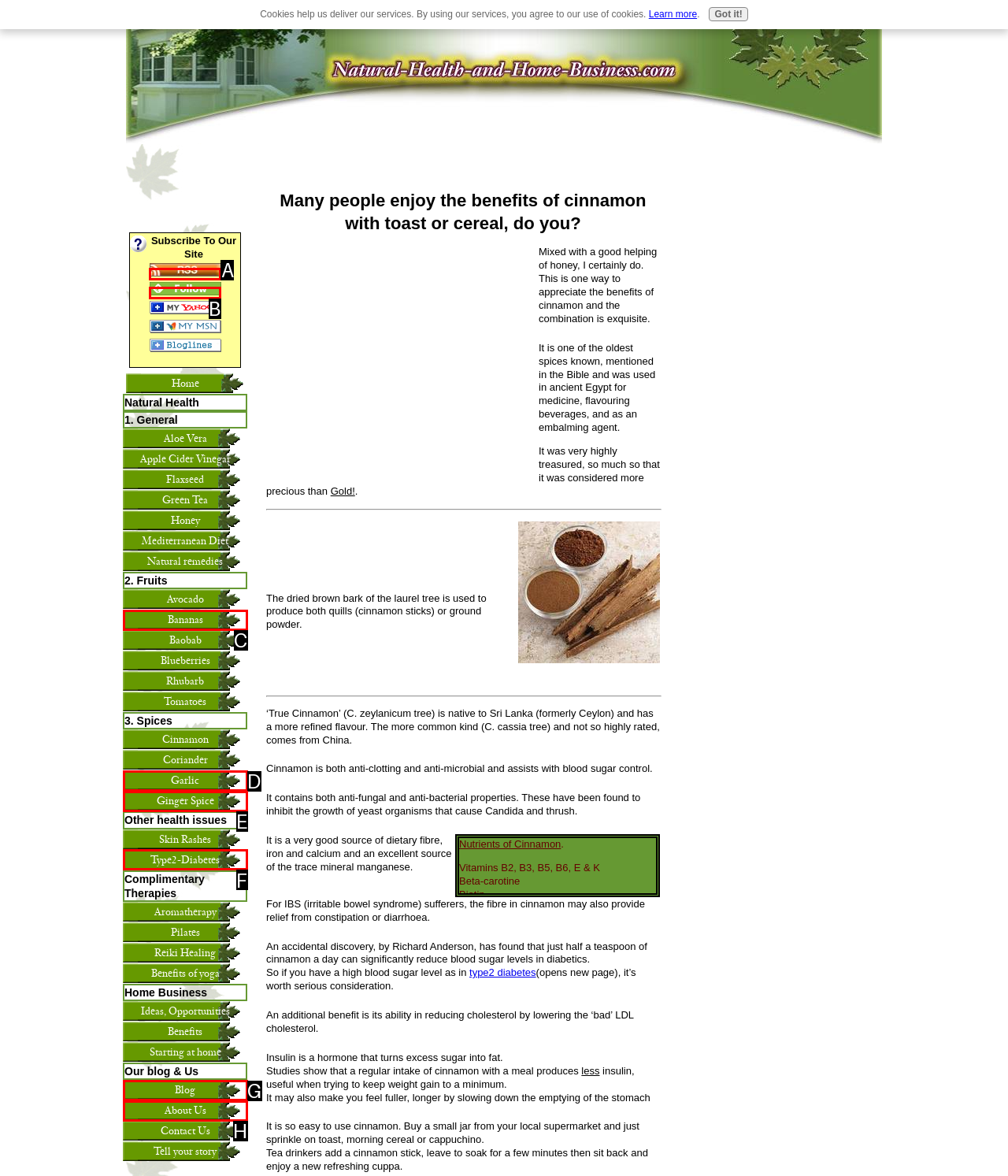Which lettered option should be clicked to achieve the task: Follow the website on Feedly? Choose from the given choices.

B